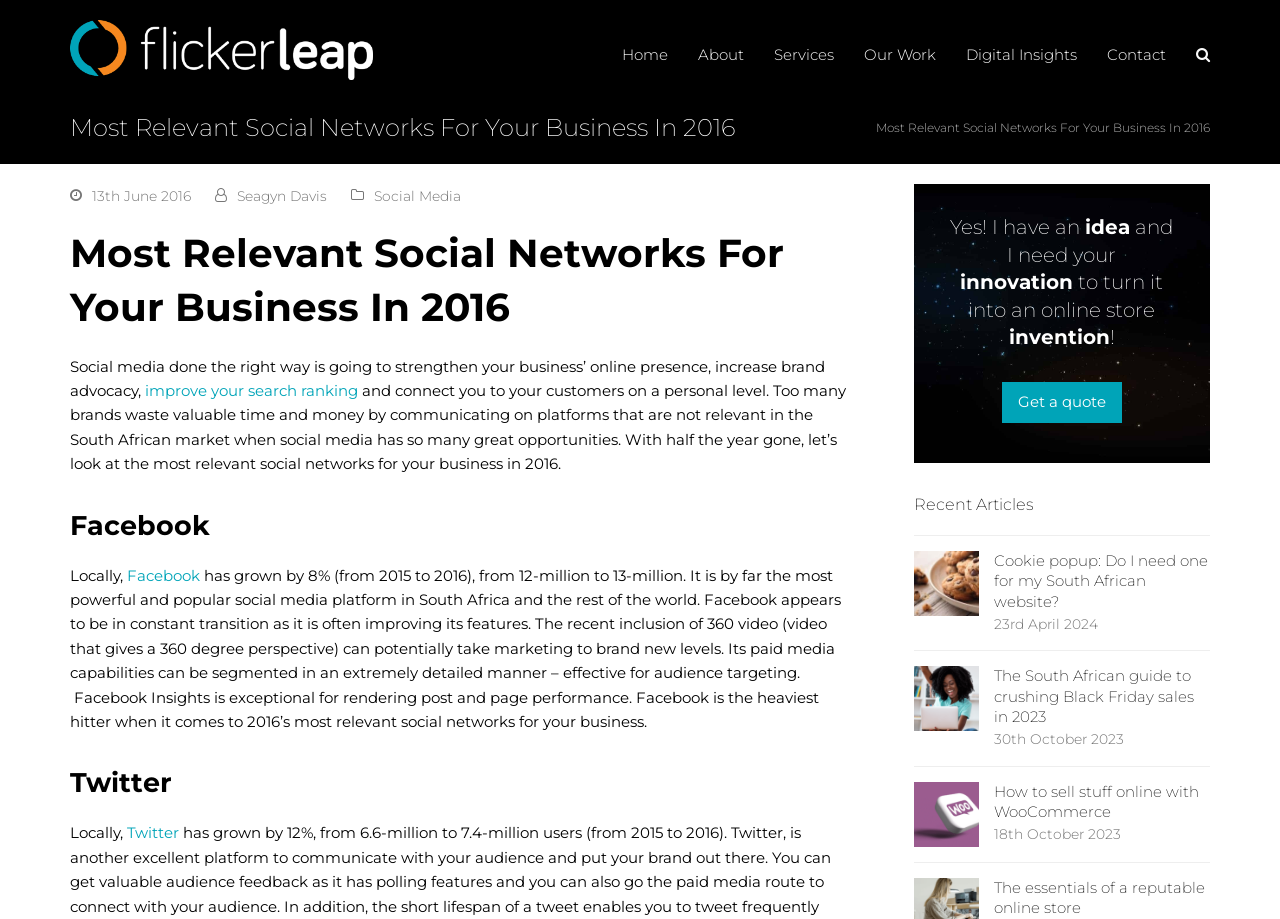Please specify the bounding box coordinates of the clickable region to carry out the following instruction: "Click on the 'Home' link". The coordinates should be four float numbers between 0 and 1, in the format [left, top, right, bottom].

[0.474, 0.033, 0.534, 0.087]